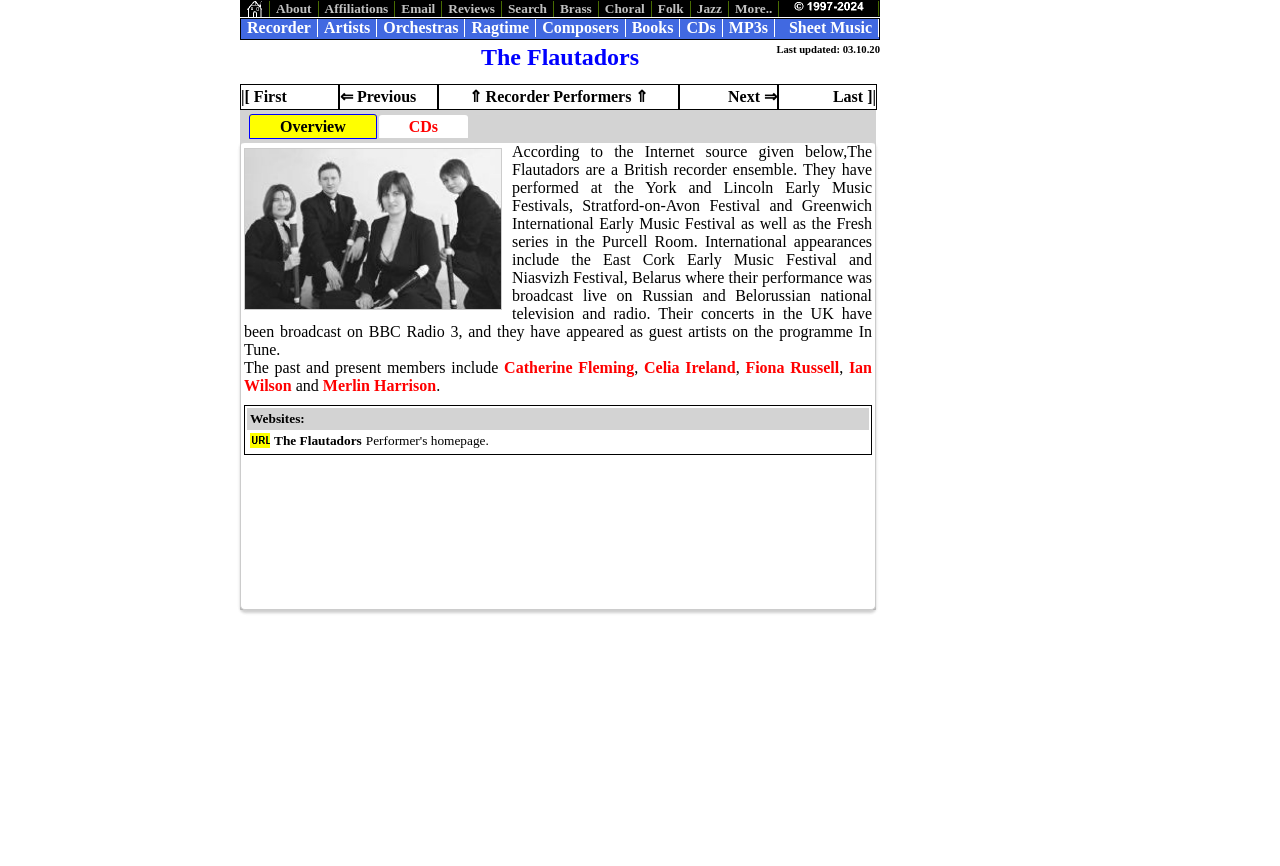Select the bounding box coordinates of the element I need to click to carry out the following instruction: "Visit the website of Catherine Fleming".

[0.394, 0.415, 0.496, 0.434]